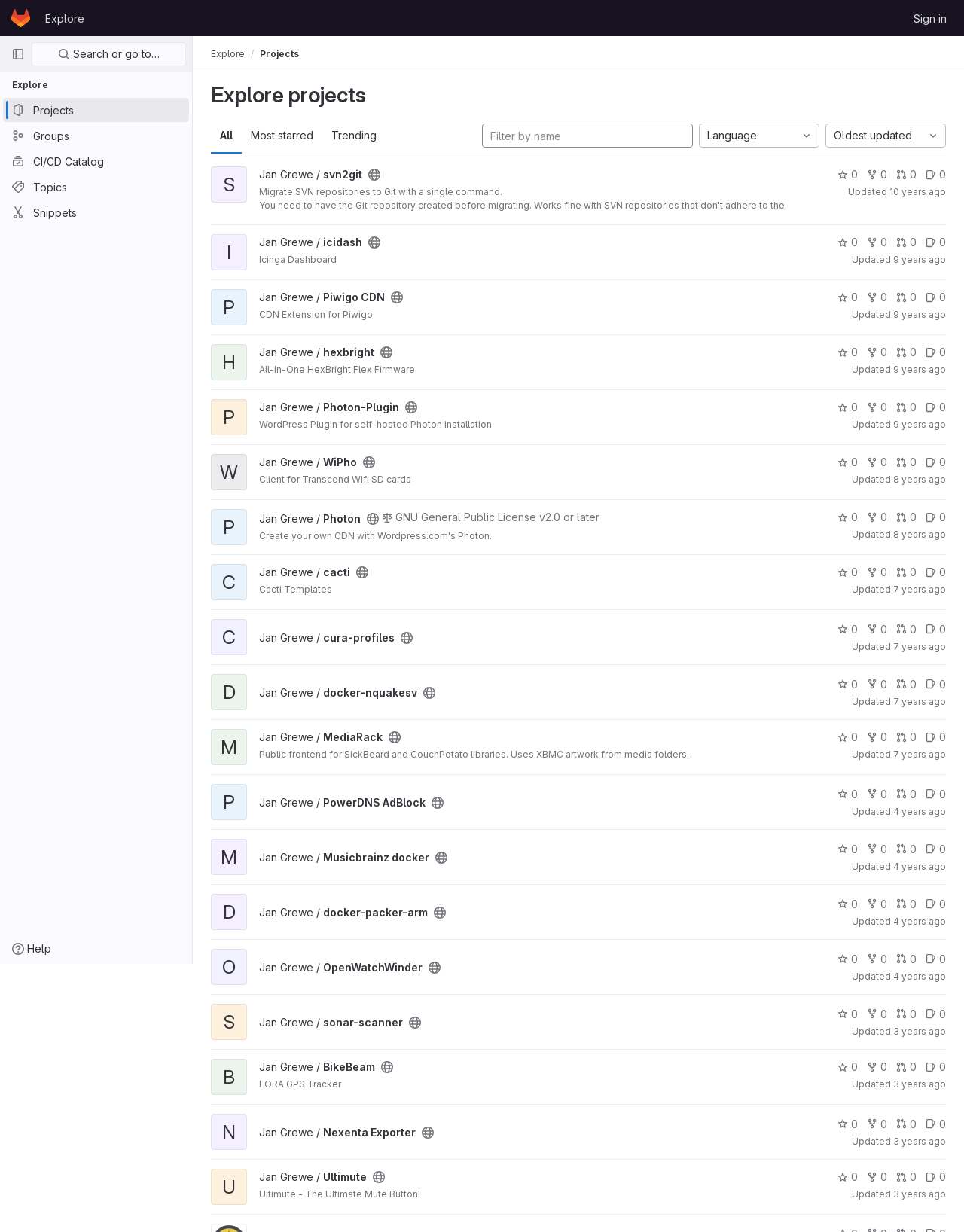Identify the bounding box coordinates of the clickable region to carry out the given instruction: "Sort projects by oldest updated".

[0.856, 0.1, 0.981, 0.12]